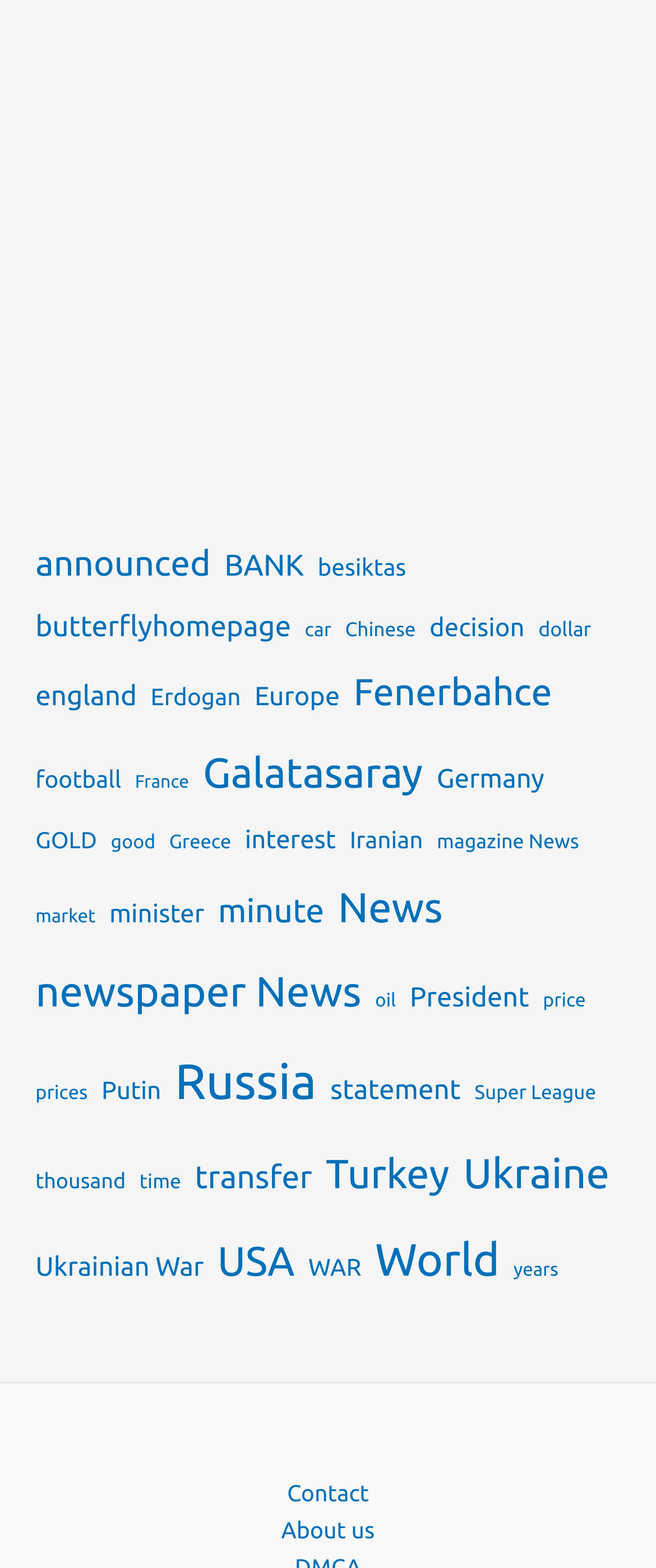Determine the bounding box coordinates of the section I need to click to execute the following instruction: "Share on Twitter". Provide the coordinates as four float numbers between 0 and 1, i.e., [left, top, right, bottom].

None